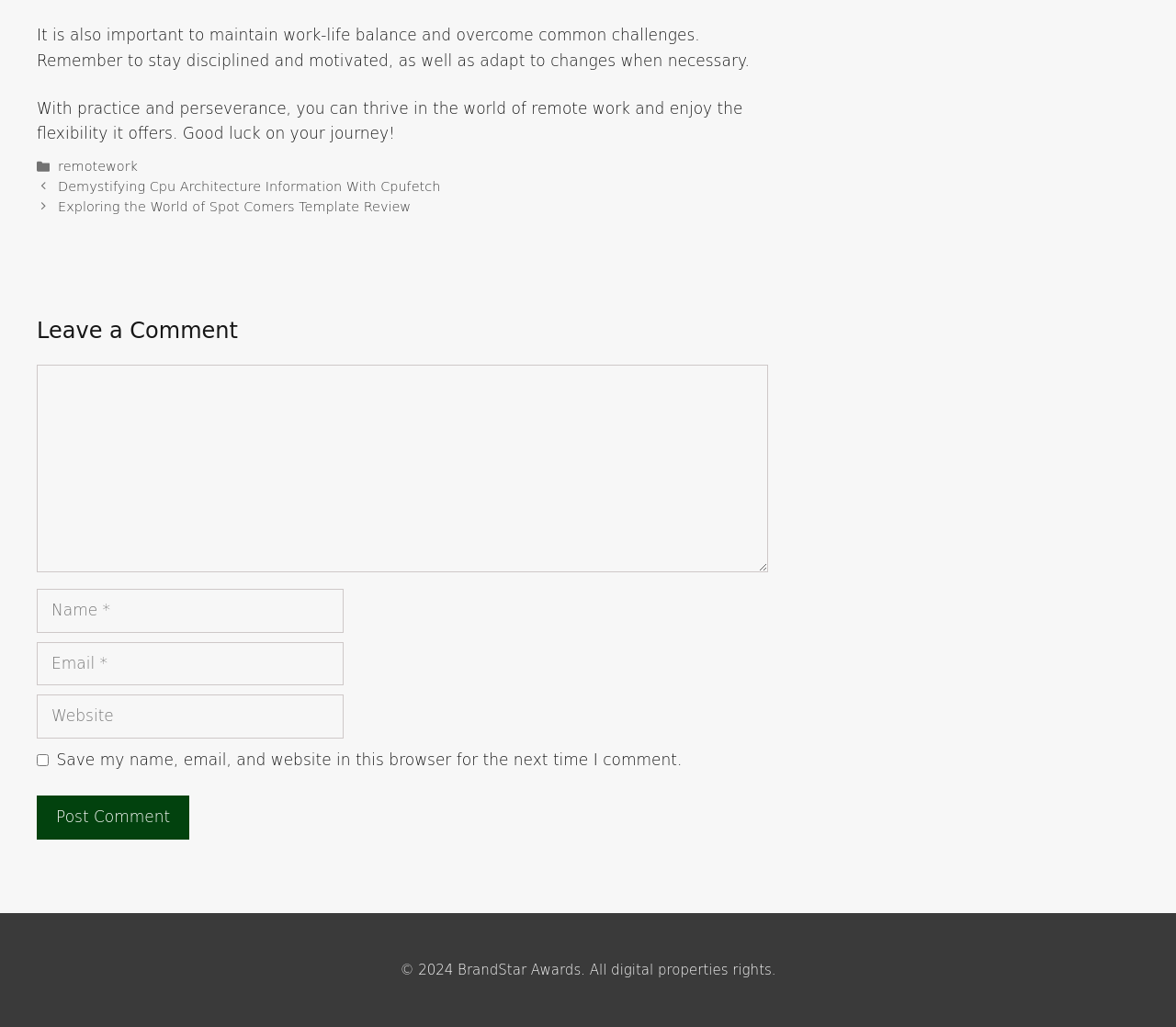Identify the bounding box coordinates of the area you need to click to perform the following instruction: "Enter your name in the 'Name' field".

[0.031, 0.574, 0.292, 0.616]